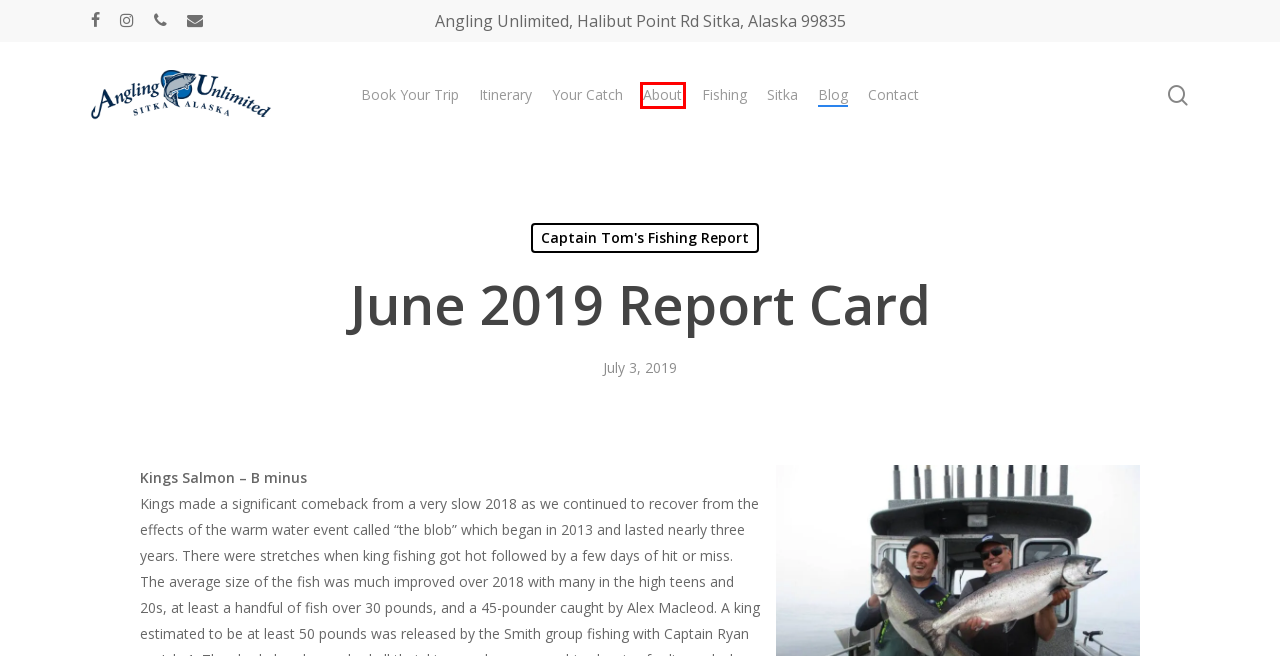You are presented with a screenshot of a webpage that includes a red bounding box around an element. Determine which webpage description best matches the page that results from clicking the element within the red bounding box. Here are the candidates:
A. Angling Unlimited: Sitka, Alaska Charter Fishing & Lodge
B. Our Favorite Alaskan Fish Recipes | Angling Unlimited
C. Discover Customer Testimonials | Angling Unlimited
D. About Angling Unlimited | Sitka Charter Fishing Trips
E. Blog | Angling Unlimited
F. Contact Us | Alaska Charter Fishing | Angling Unlimited
G. Book Your Trip | Sitka Charter Fishing & Lodge | Angling Unlimited
H. Your Upcoming Trip's Itinerary | Angling Unlimited

D